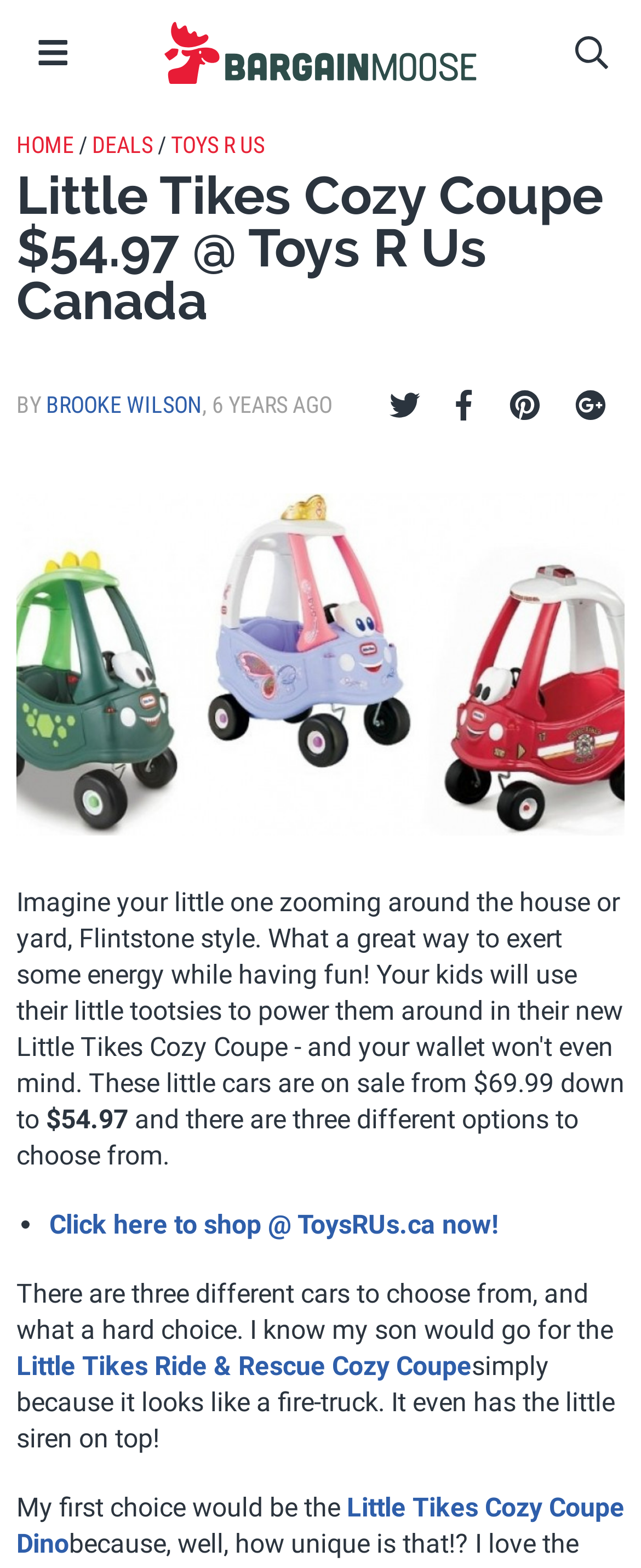Highlight the bounding box coordinates of the element that should be clicked to carry out the following instruction: "Click the 'Click here to shop @ ToysRUs.ca now!' link". The coordinates must be given as four float numbers ranging from 0 to 1, i.e., [left, top, right, bottom].

[0.077, 0.771, 0.777, 0.791]